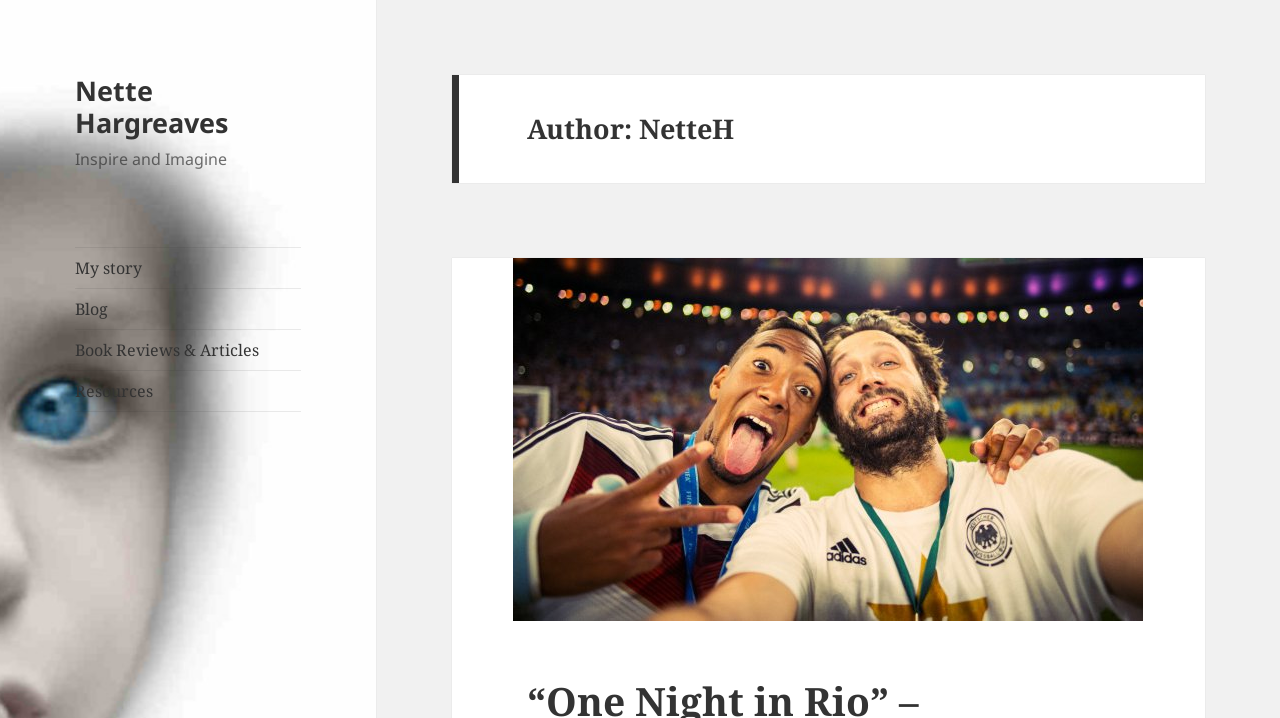Identify and provide the bounding box coordinates of the UI element described: "Nette Hargreaves". The coordinates should be formatted as [left, top, right, bottom], with each number being a float between 0 and 1.

[0.059, 0.101, 0.178, 0.197]